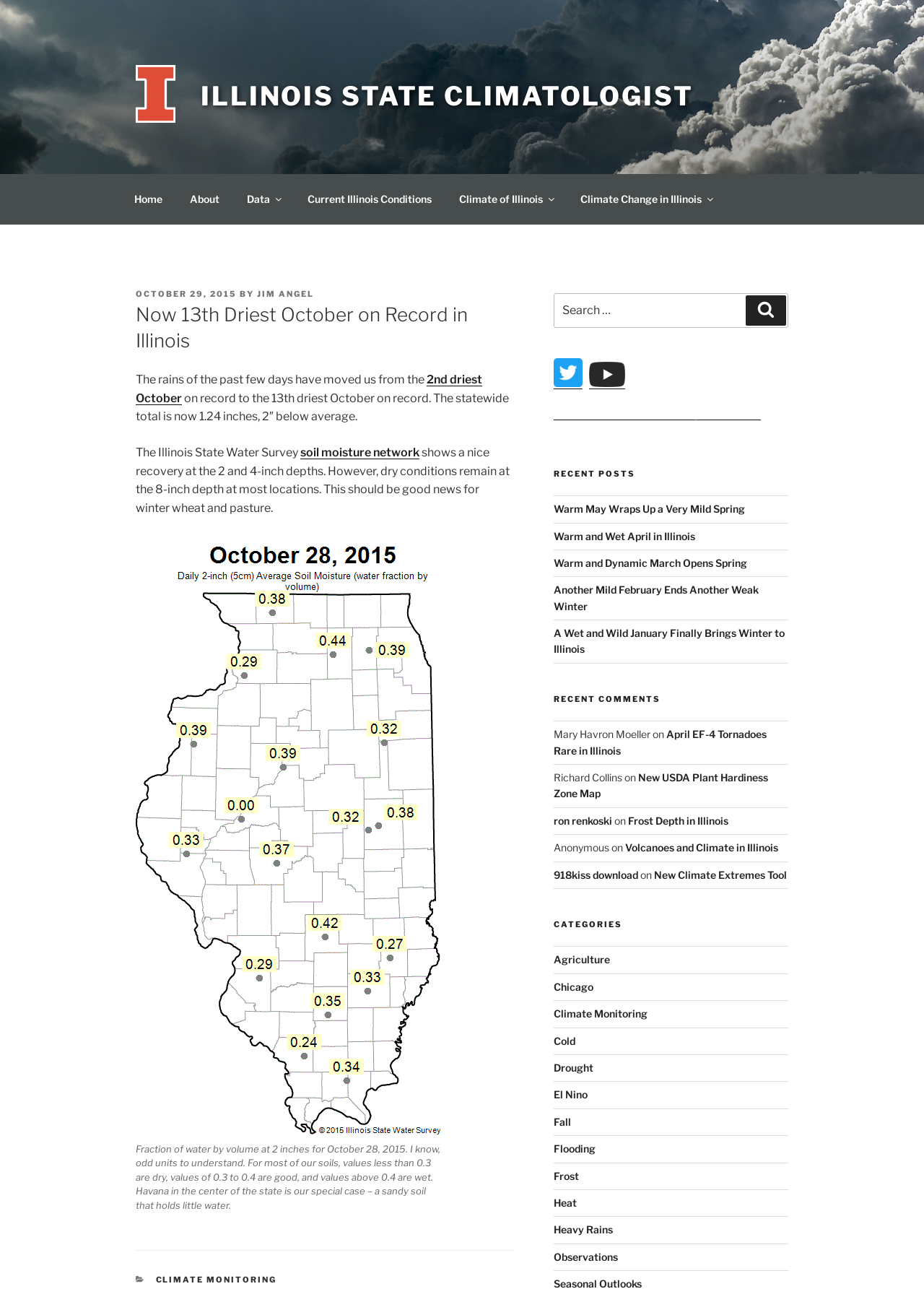Specify the bounding box coordinates for the region that must be clicked to perform the given instruction: "Subscribe to the Water Survey’s newsletter".

[0.599, 0.317, 0.823, 0.326]